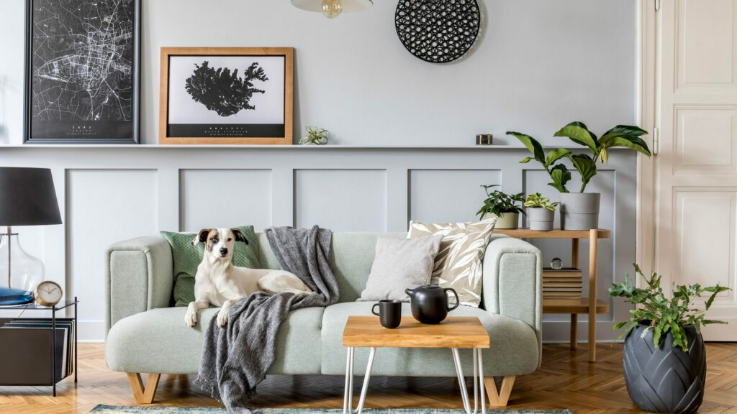What is on the wooden coffee table?
Examine the image closely and answer the question with as much detail as possible.

According to the caption, the wooden coffee table 'holds elegant black teapots', which suggests that the teapots are the items placed on the table.